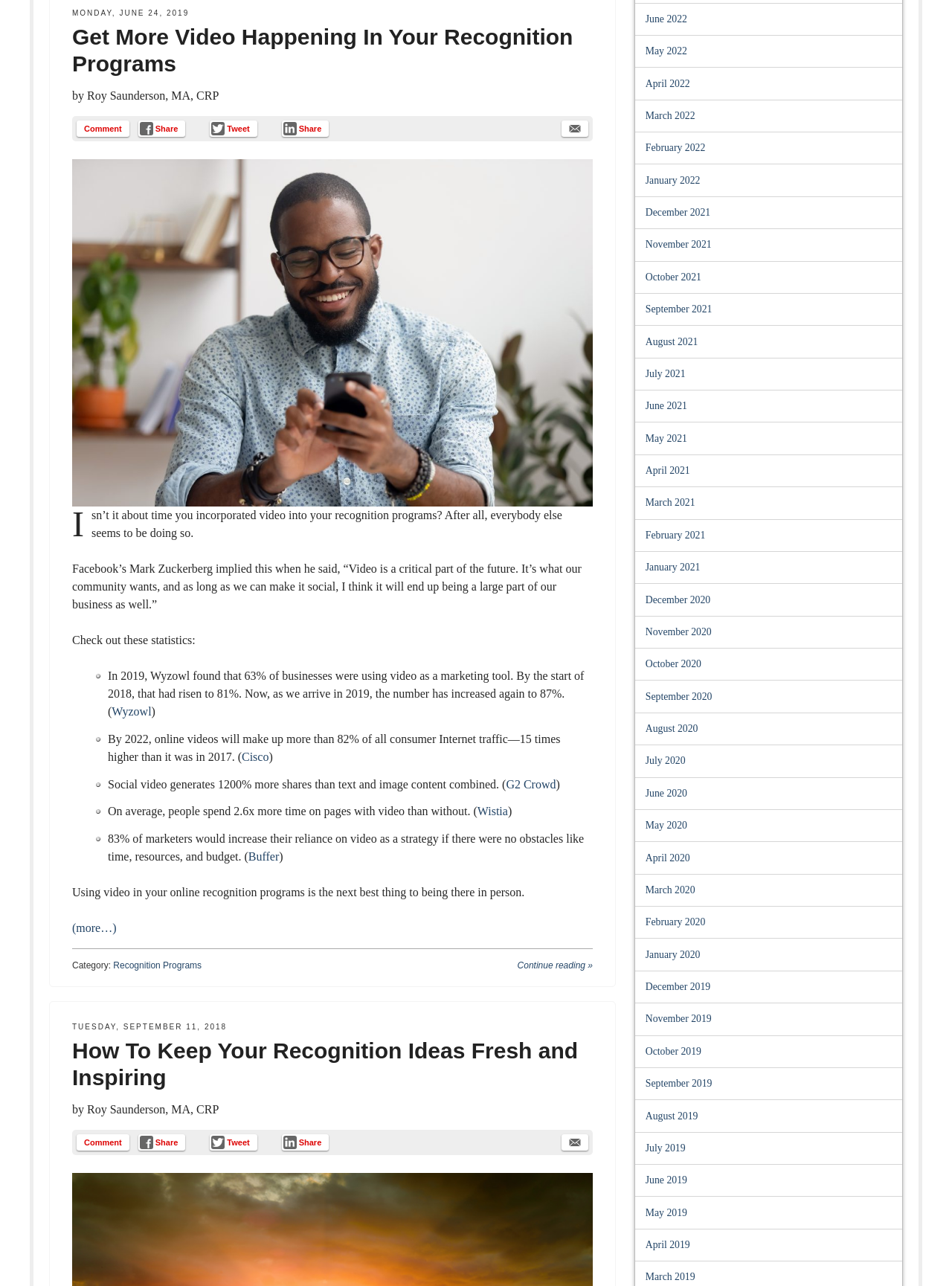Locate the bounding box coordinates of the item that should be clicked to fulfill the instruction: "Read more about 'Get More Video Happening In Your Recognition Programs'".

[0.076, 0.717, 0.122, 0.727]